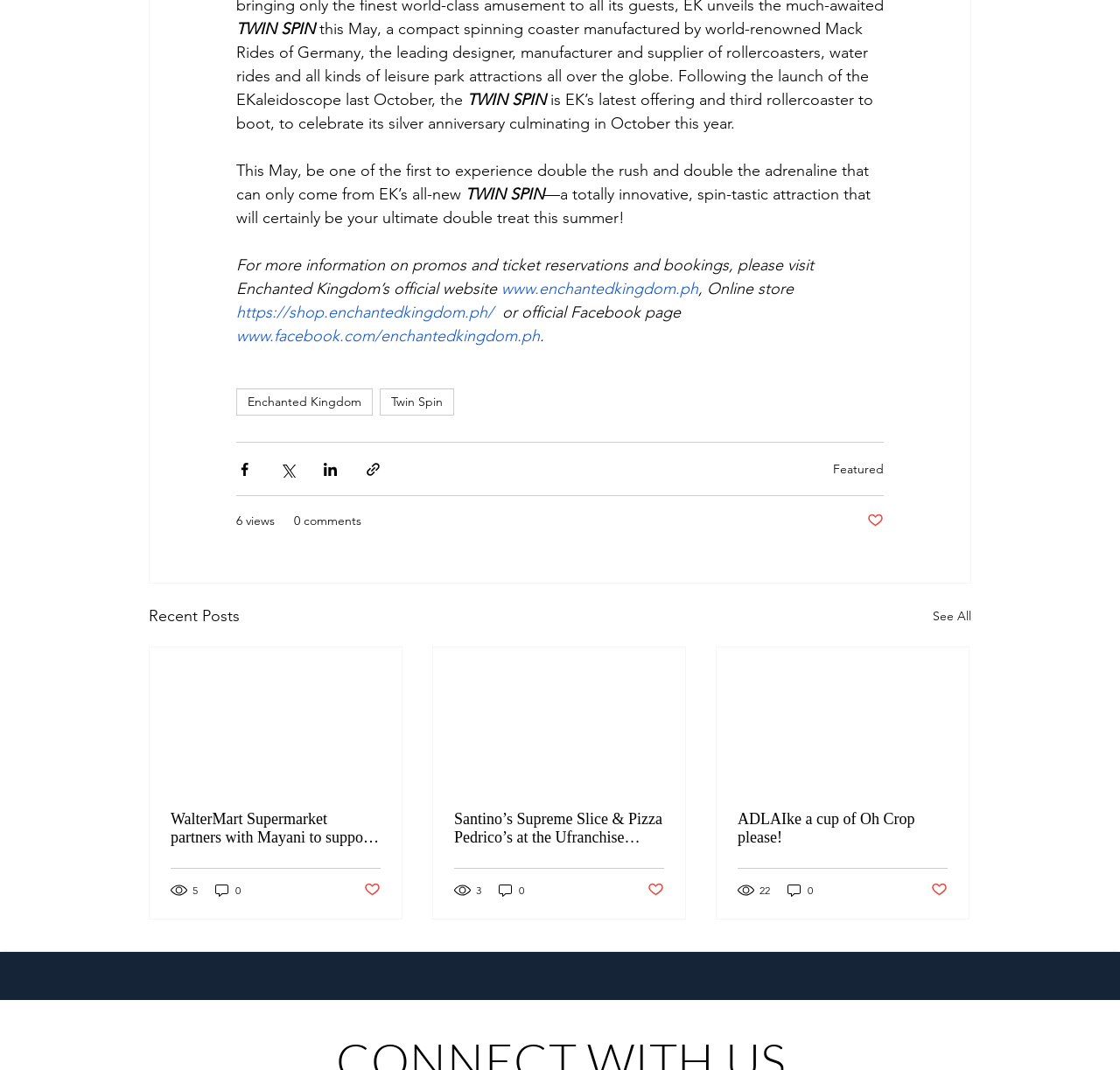Please specify the bounding box coordinates of the region to click in order to perform the following instruction: "Check recent posts".

[0.133, 0.565, 0.214, 0.588]